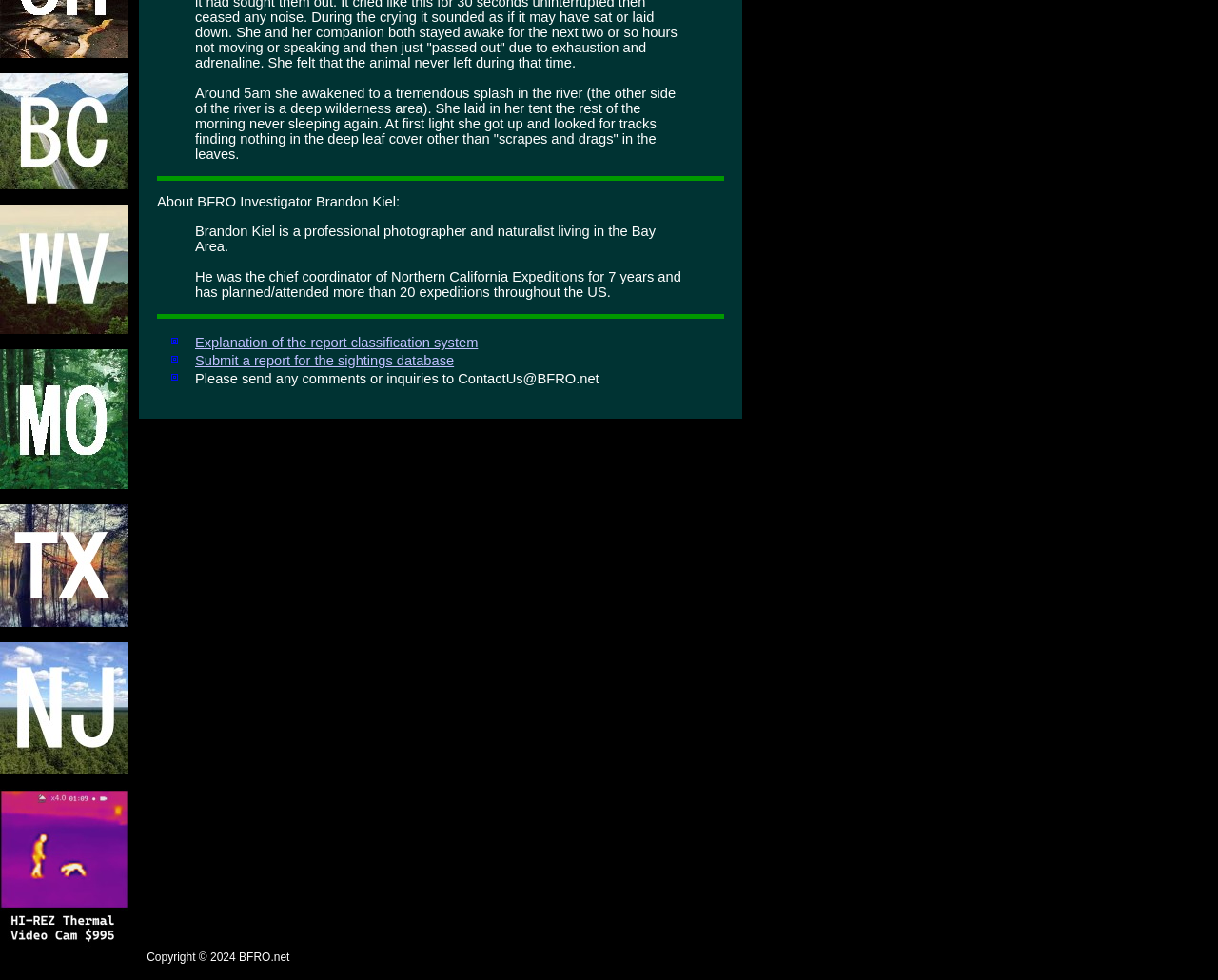What is the location of the wilderness area?
From the screenshot, supply a one-word or short-phrase answer.

The other side of the river